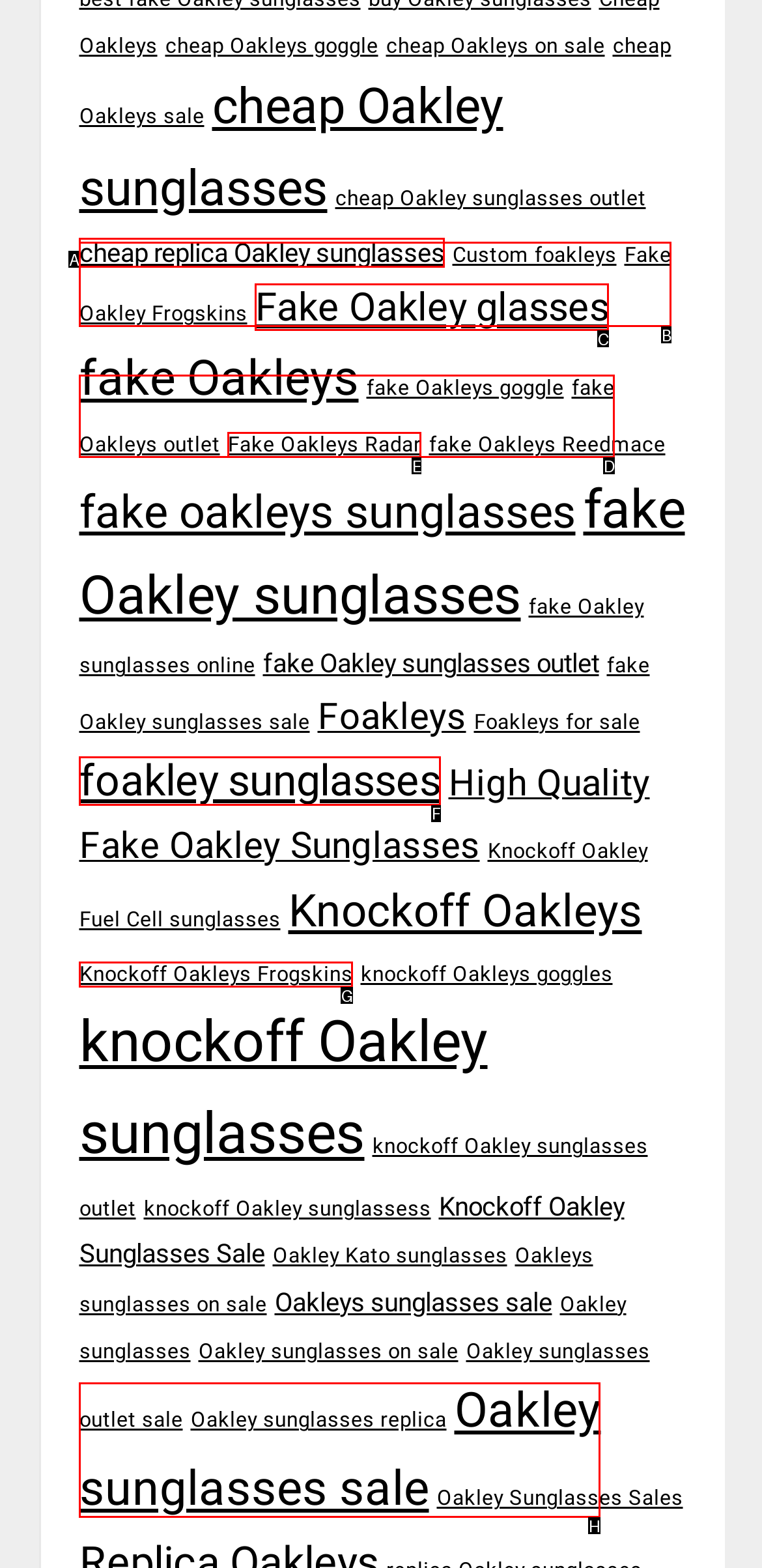Determine the right option to click to perform this task: browse Oakley sunglasses sale
Answer with the correct letter from the given choices directly.

H